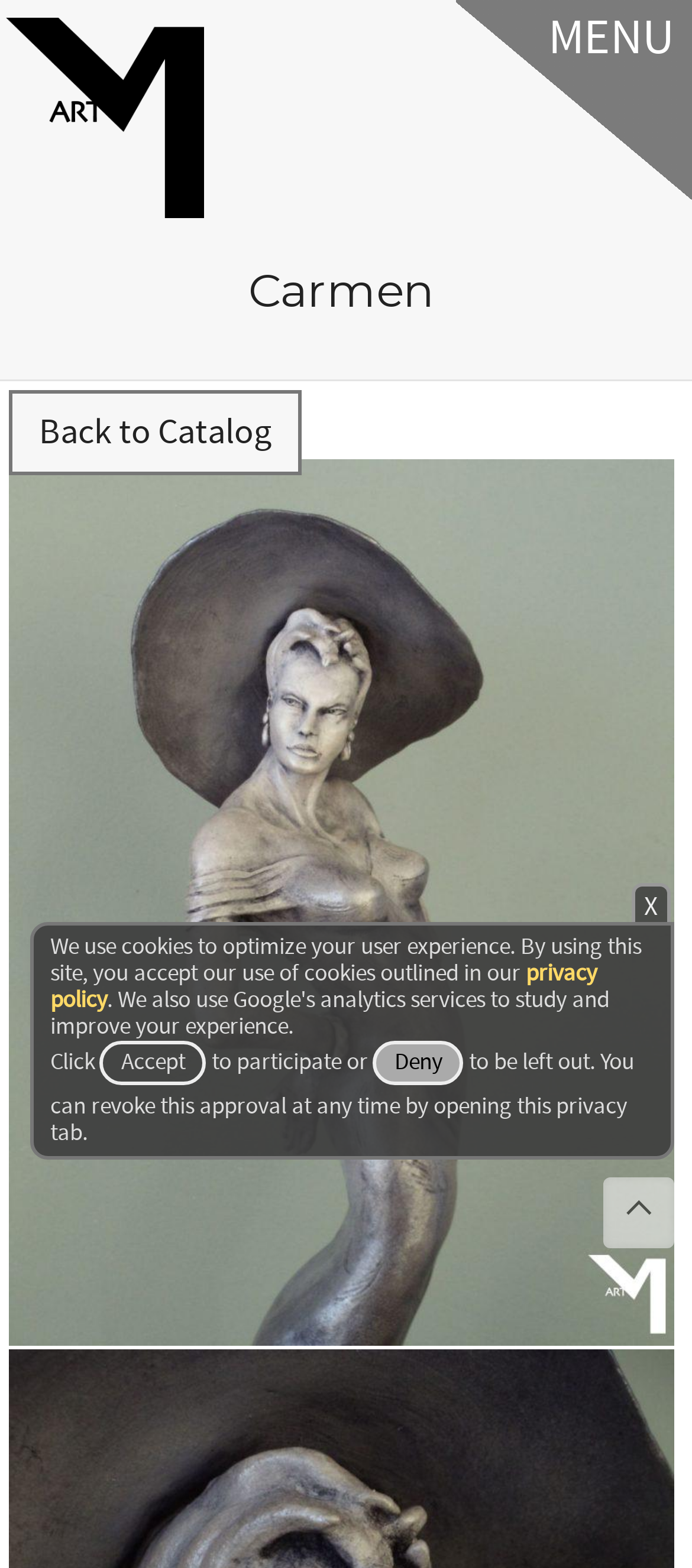Offer a meticulous caption that includes all visible features of the webpage.

The webpage appears to be the homepage of MODE Art Global, a company that combines business and technology expertise with artistic innovation to create unique fine art for corporate brands. 

At the top left of the page, there is a small image. To the right of this image, the company name "Carmen | MODE Art Global" is displayed prominently. 

In the top right corner, a "MENU" button is located. Below the company name, a large heading "Carmen" is displayed, taking up most of the width of the page. 

Underneath the heading, a button labeled "Back to Catalog" is positioned. Below this button, a large image spans the width of the page, taking up most of the vertical space. 

In the bottom right corner, a small "X" button is located. Below this, a paragraph of text explains the use of cookies on the website, with a link to the "privacy policy" in the middle of the paragraph. 

Three buttons, "Click", "Accept", and "Deny", are positioned in a row below the paragraph, with a sentence of text explaining the options.